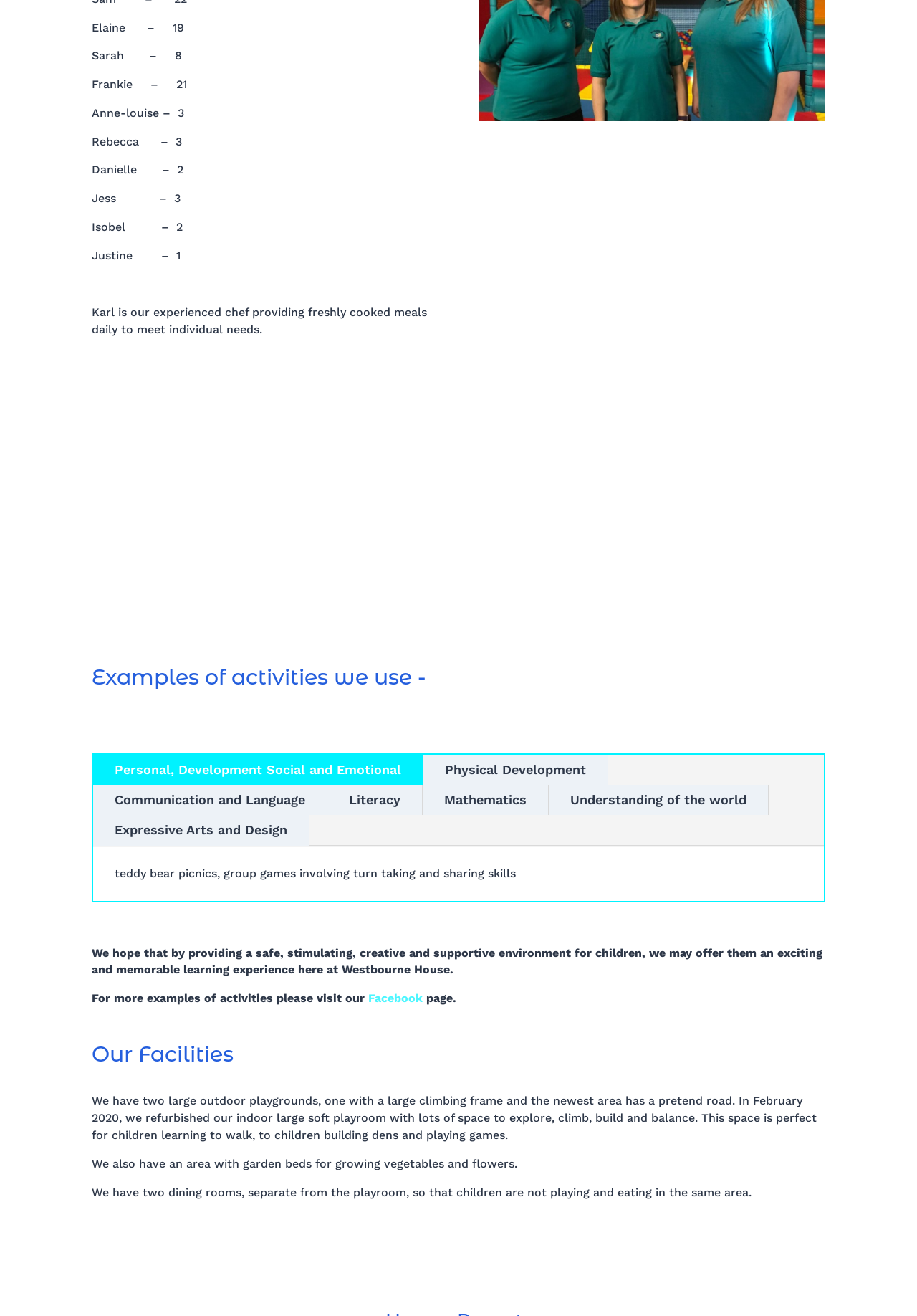What is the name of the nursery?
Examine the image and provide an in-depth answer to the question.

The answer can be found in the image caption 'Team at Westbourne Nursery' which is located on the right side of the webpage.